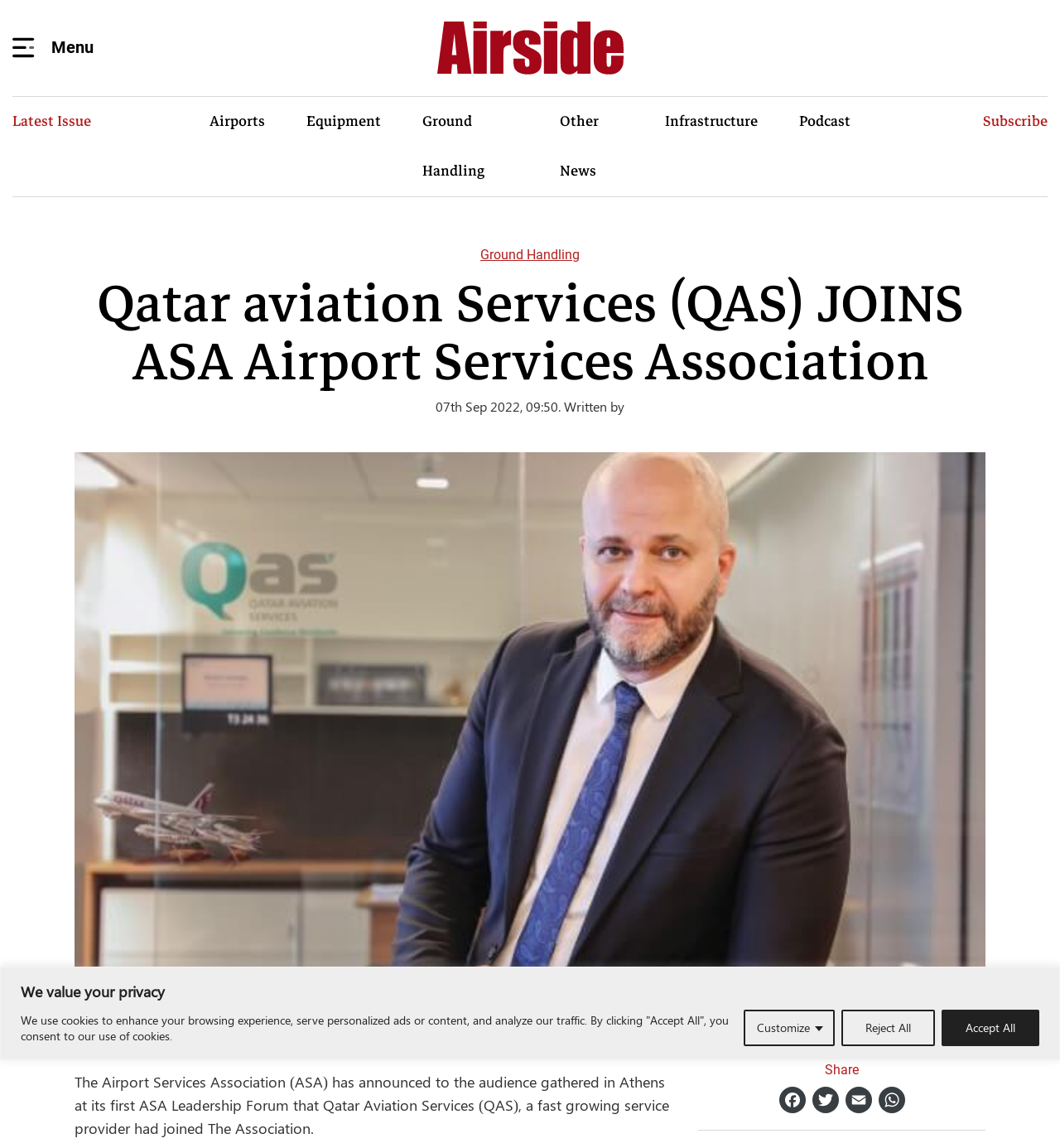Please find the bounding box coordinates for the clickable element needed to perform this instruction: "Read the latest news".

[0.012, 0.095, 0.086, 0.116]